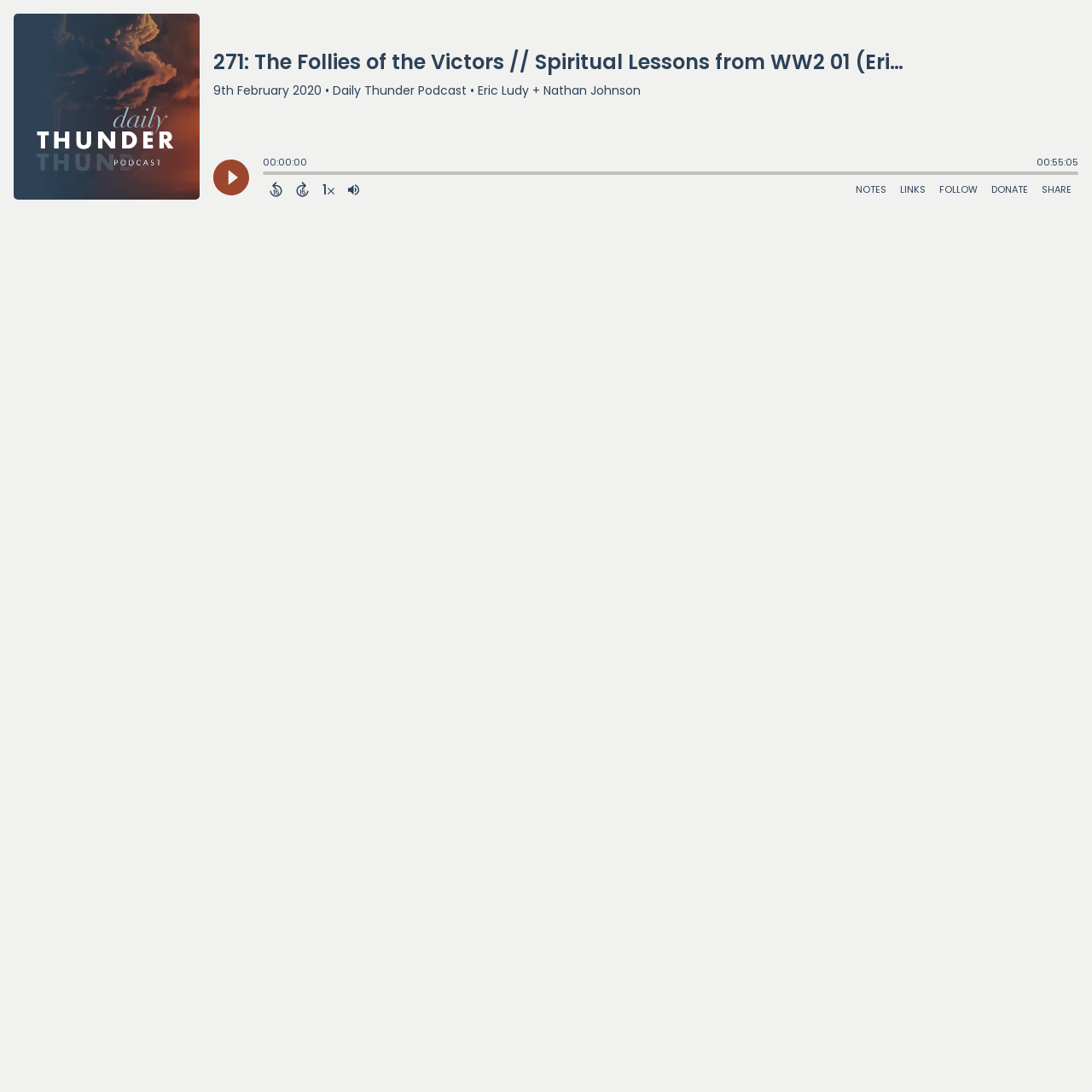Use a single word or phrase to answer the question: 
What is the function of the button with the text 'NOTES'?

Open Shownotes